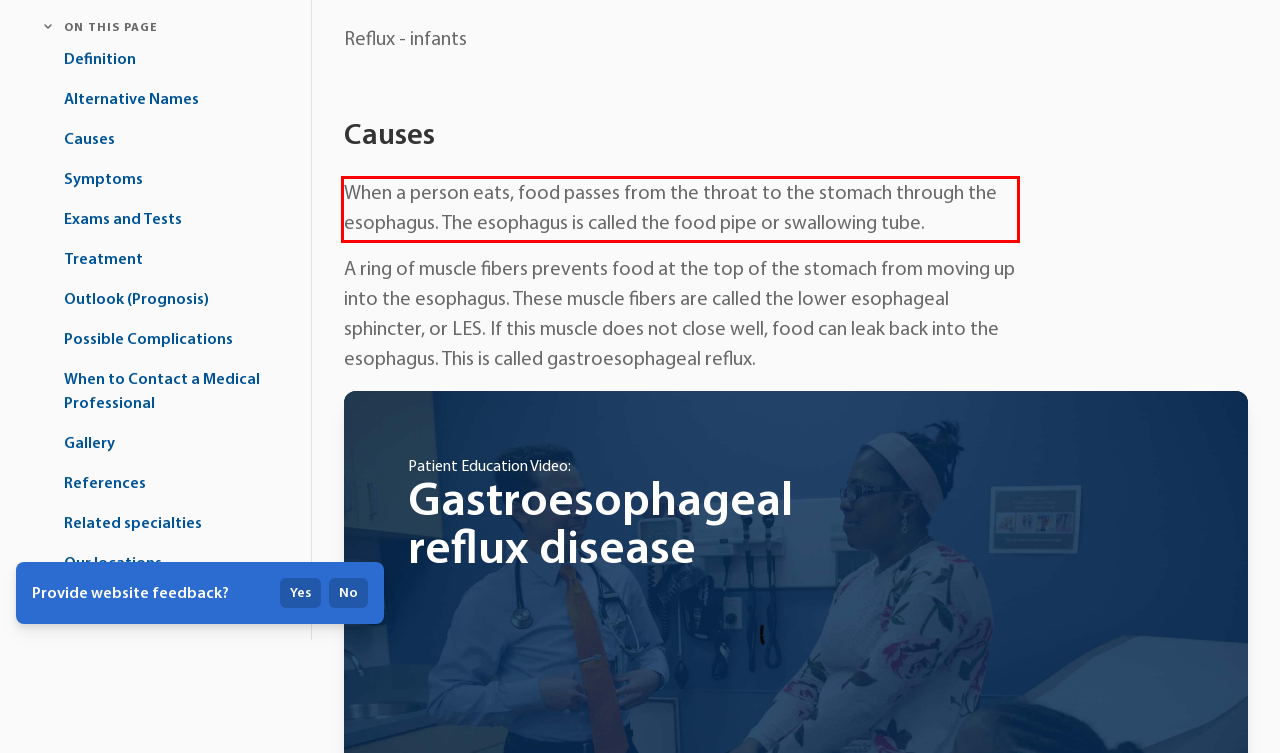Within the screenshot of the webpage, locate the red bounding box and use OCR to identify and provide the text content inside it.

When a person eats, food passes from the throat to the stomach through the esophagus. The esophagus is called the food pipe or swallowing tube.